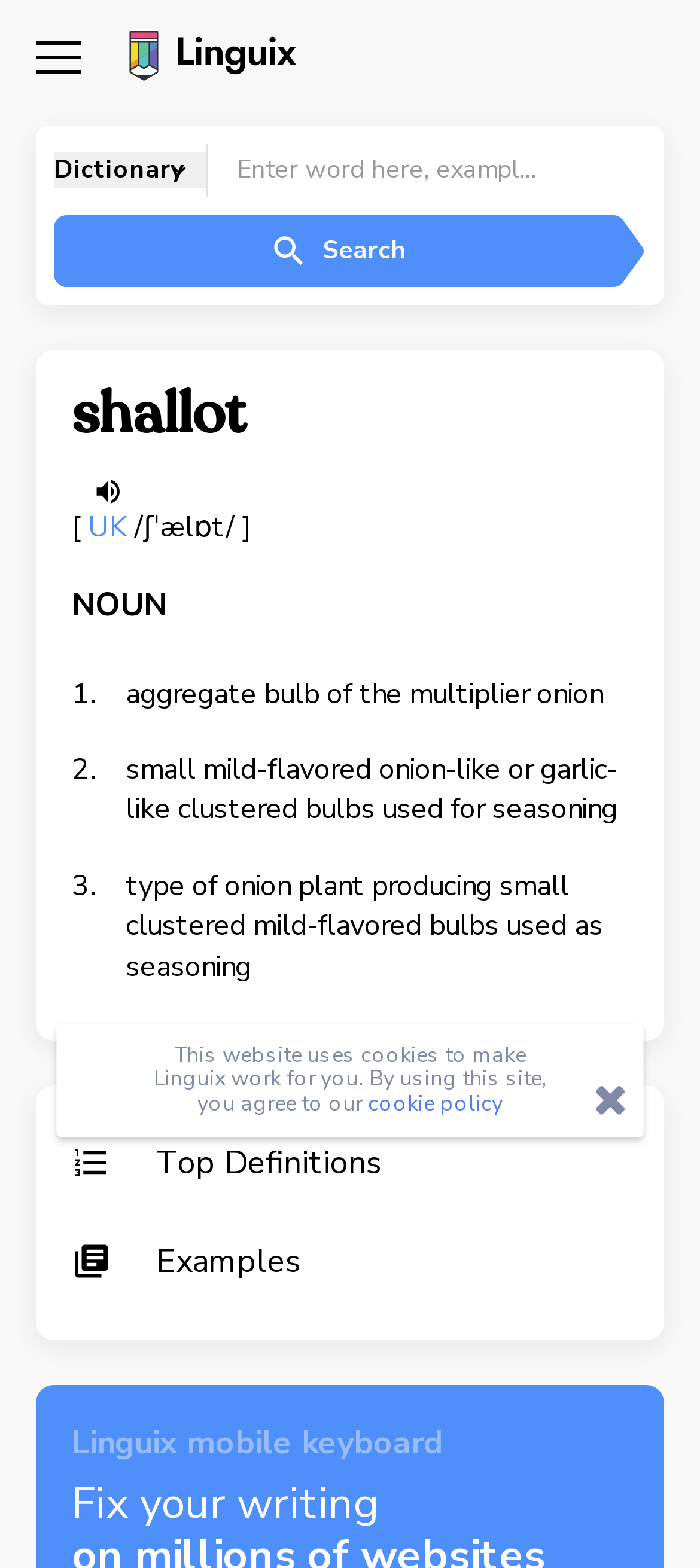Elaborate on the information and visuals displayed on the webpage.

The webpage is a dictionary page for the word "shallot" on Linguix.com. At the top left, there is a Linguix logo and a link to the main page. Below the logo, there are five links to different sections of the website: Dictionary, Grammar, Apps, and Plans. Each link has an accompanying image.

To the right of these links, there is a mobile navigation button and a search bar where users can enter a word to search. The search bar has a button with a magnifying glass icon. Below the search bar, there is a heading with the word "shallot" in large font.

The definition of "shallot" is provided below the heading, with its pronunciation in UK English and its part of speech (NOUN). There are three different definitions of the word, each describing it as a type of onion or onion-like plant used for seasoning.

On the right side of the page, there are two links: "Top Definitions" and "Examples". Each link has an accompanying image. At the bottom of the page, there is a section promoting the Linguix mobile keyboard and a tagline "Fix your writing". There is also a notice about the website's cookie policy, with a link to learn more.